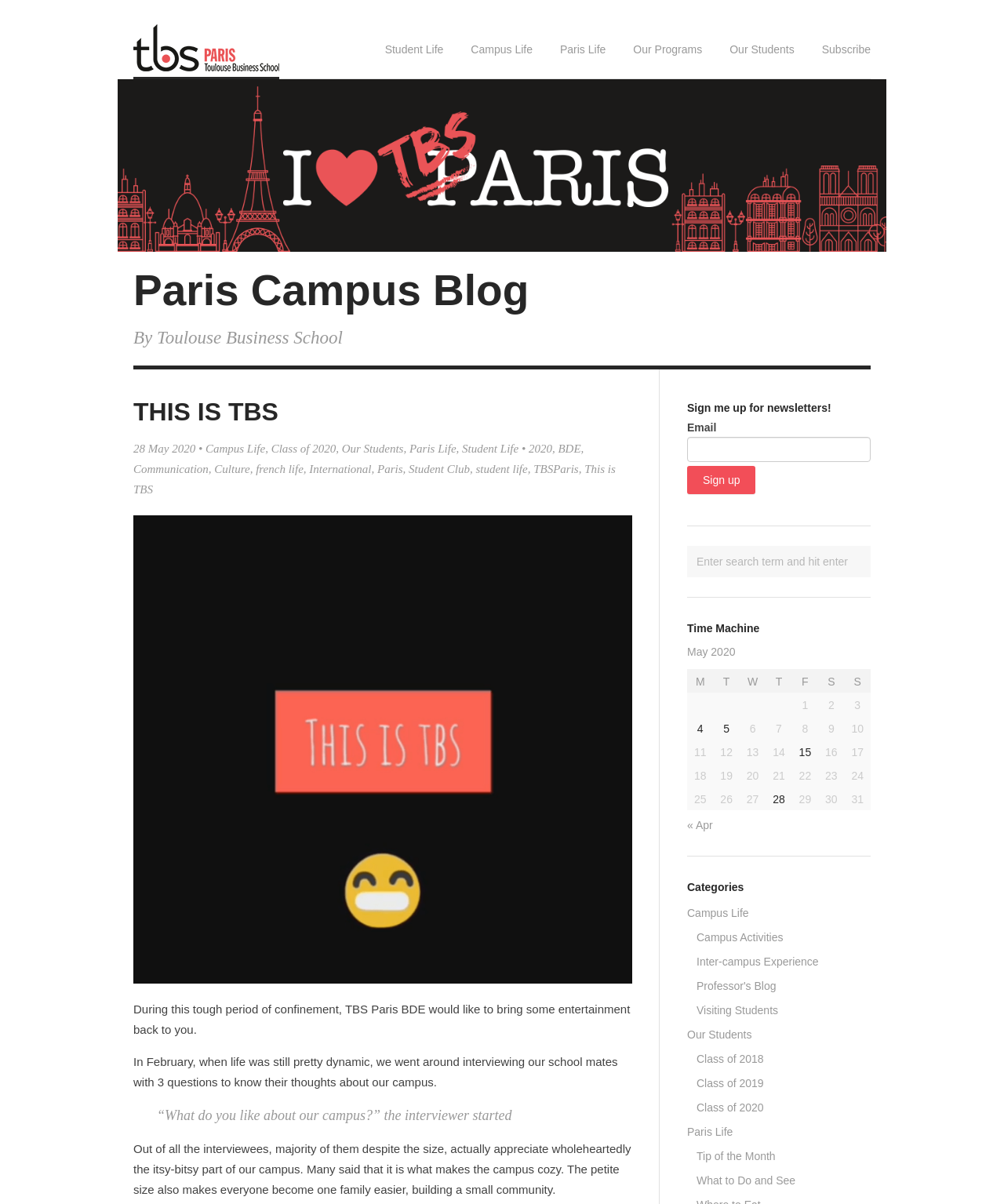Locate the bounding box coordinates of the element that should be clicked to fulfill the instruction: "Search for a term".

[0.684, 0.453, 0.867, 0.479]